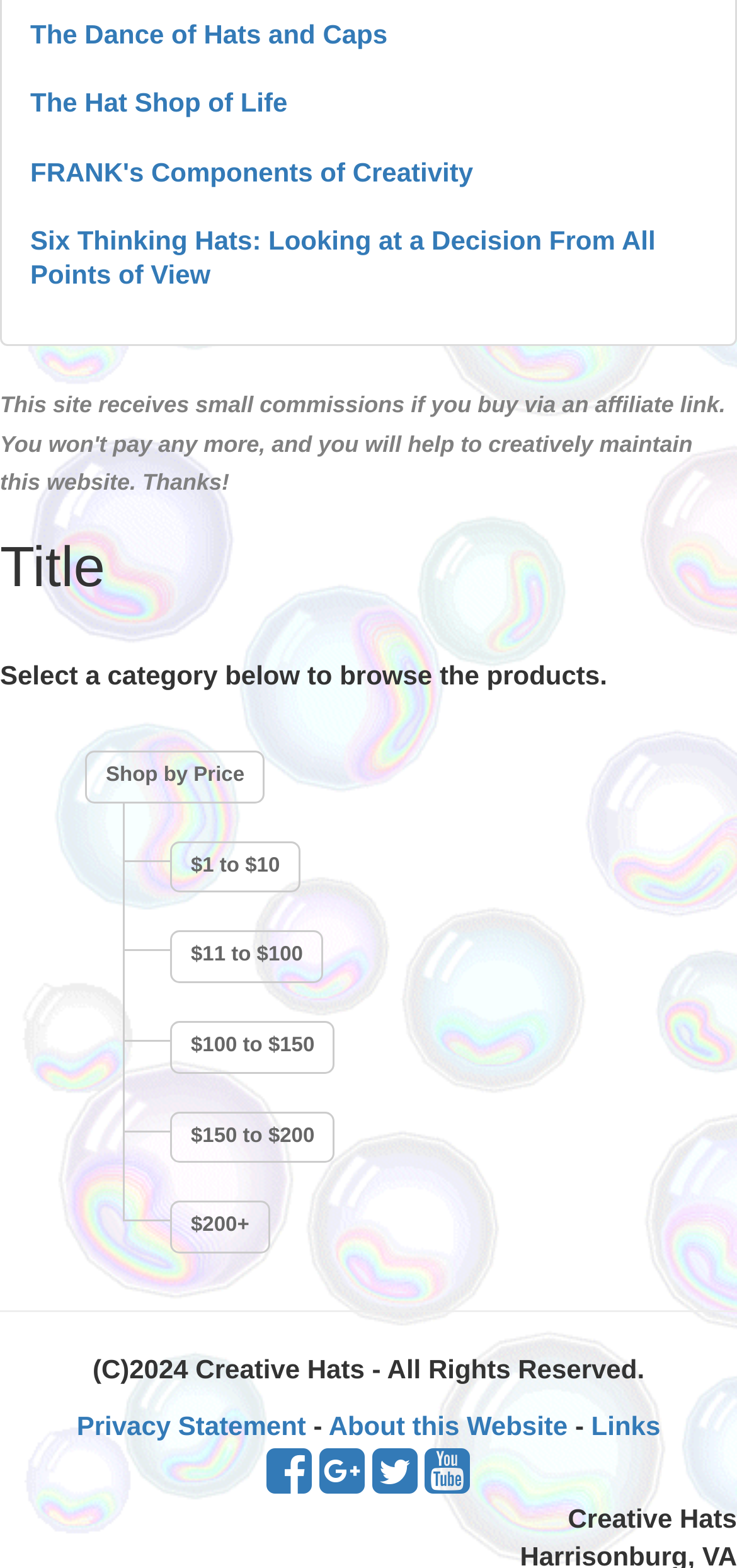Using the given description, provide the bounding box coordinates formatted as (top-left x, top-left y, bottom-right x, bottom-right y), with all values being floating point numbers between 0 and 1. Description: $200+

[0.231, 0.766, 0.366, 0.8]